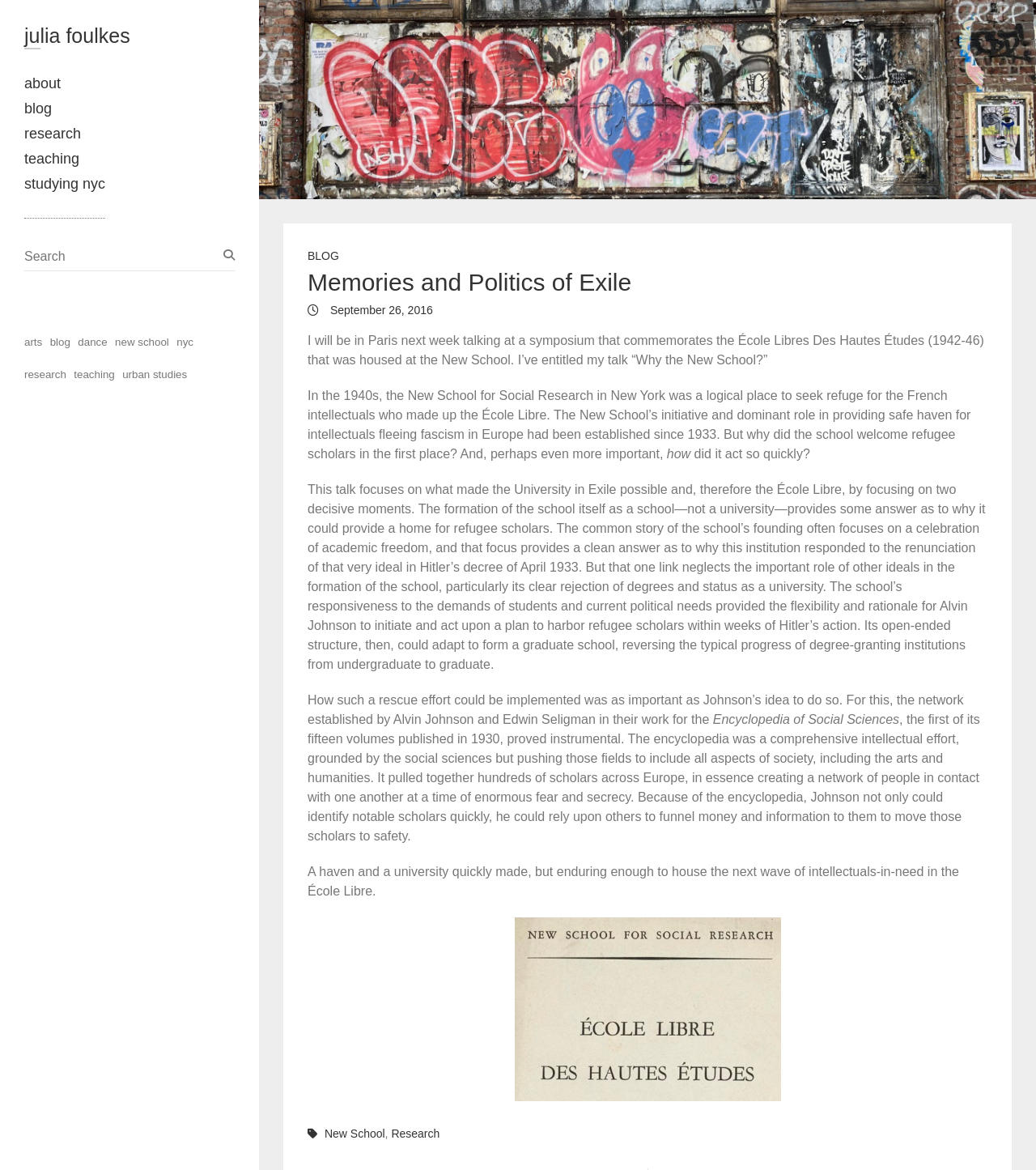Provide the bounding box coordinates of the area you need to click to execute the following instruction: "click on the 'about' link".

[0.023, 0.064, 0.059, 0.078]